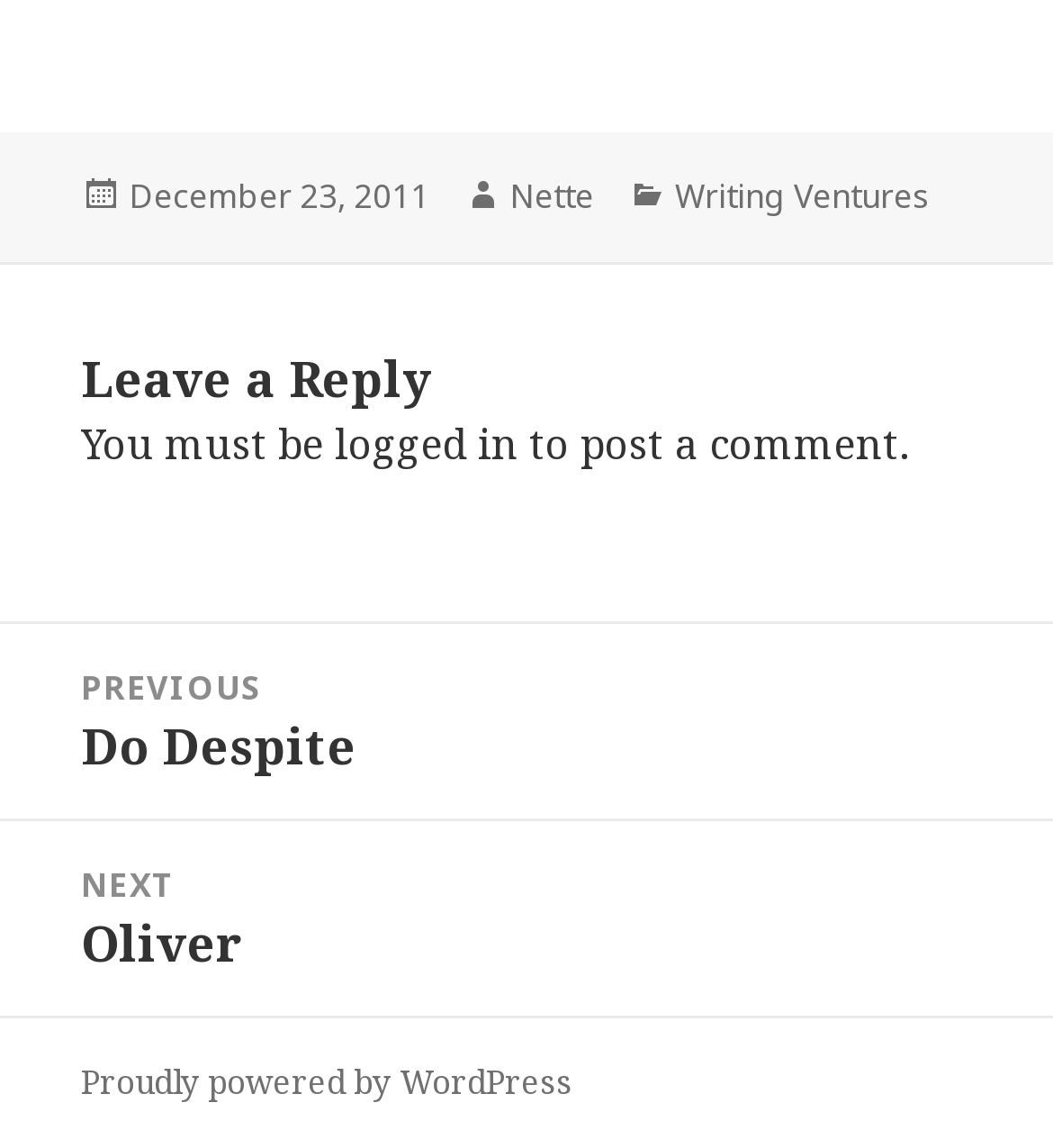Analyze the image and answer the question with as much detail as possible: 
What is the platform powering the website?

The platform powering the website is mentioned at the bottom of the webpage, where it says 'Proudly powered by WordPress'.